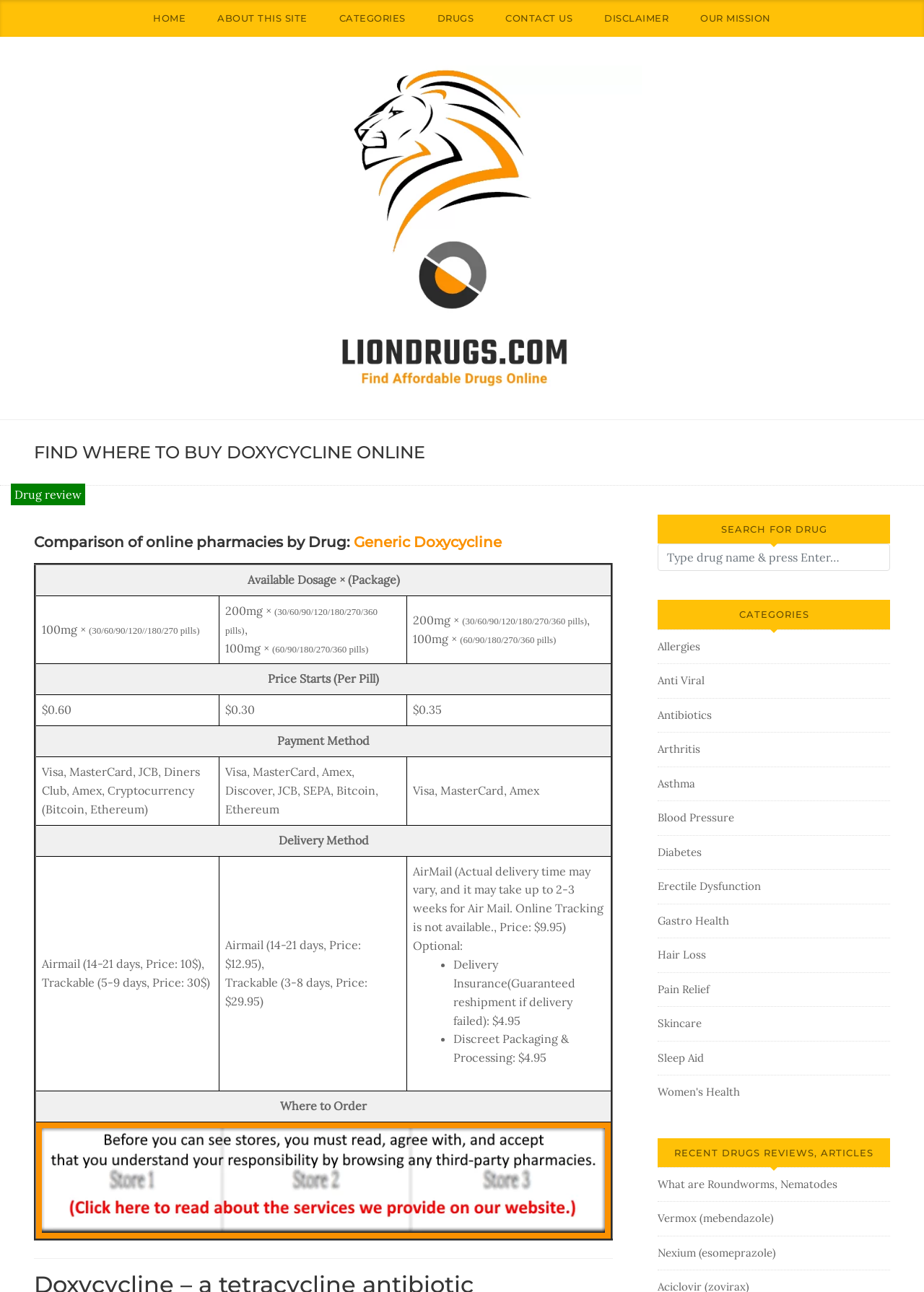Please find the bounding box for the UI component described as follows: "Antibiotics".

[0.712, 0.548, 0.77, 0.558]